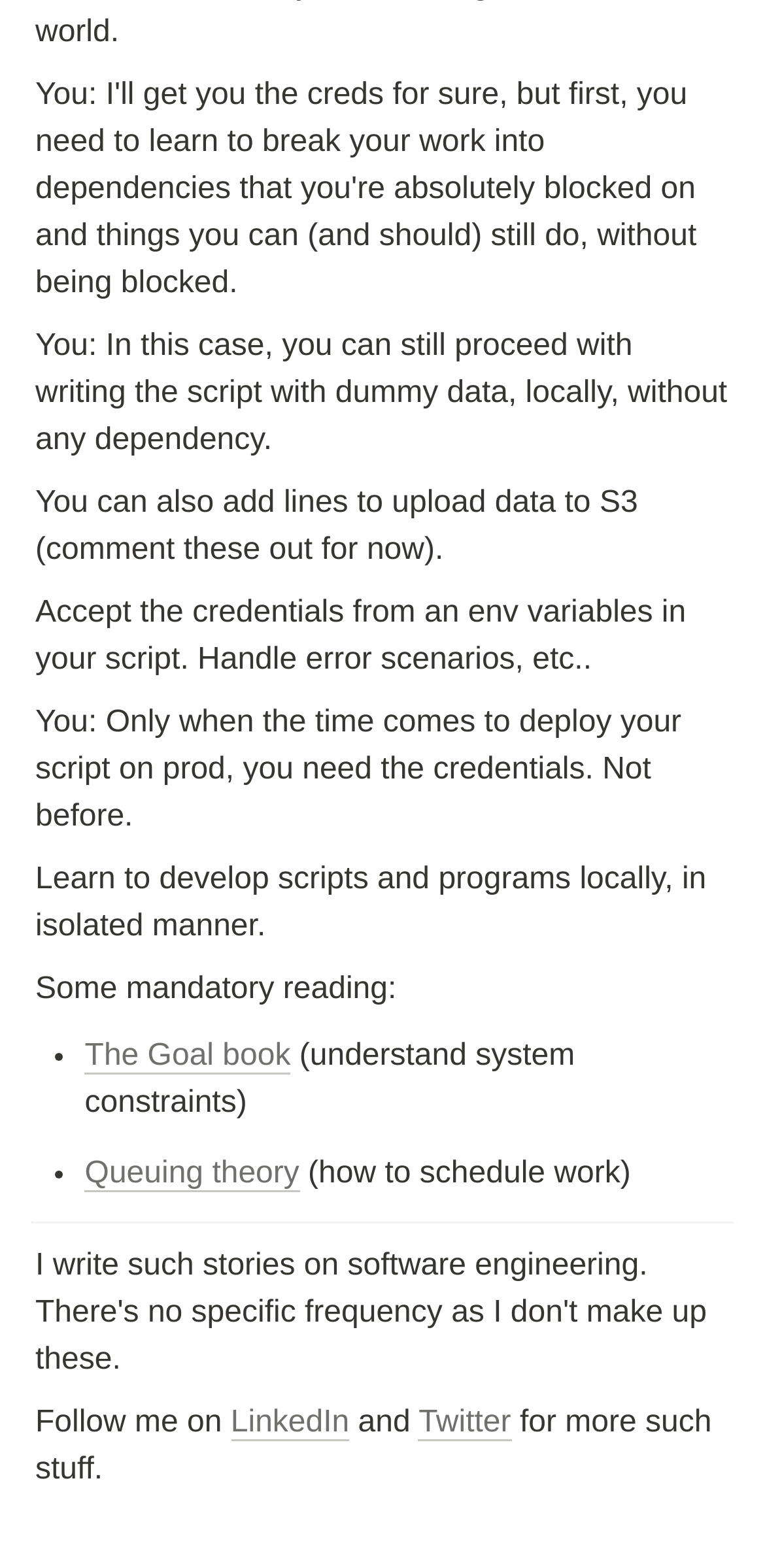Answer this question in one word or a short phrase: What is the purpose of adding lines to upload data to S3?

To upload data